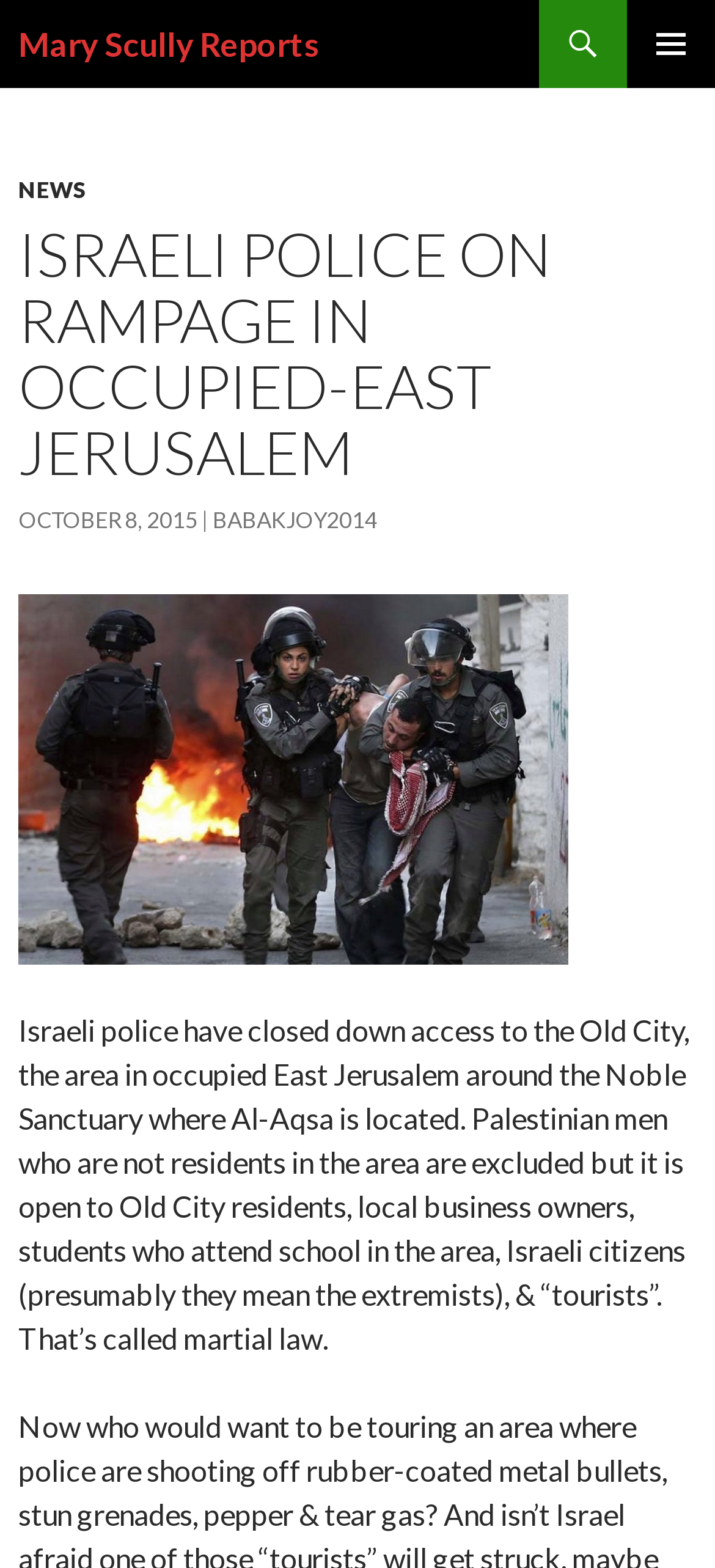Using the webpage screenshot and the element description alt="E Jer", determine the bounding box coordinates. Specify the coordinates in the format (top-left x, top-left y, bottom-right x, bottom-right y) with values ranging from 0 to 1.

[0.026, 0.483, 0.795, 0.505]